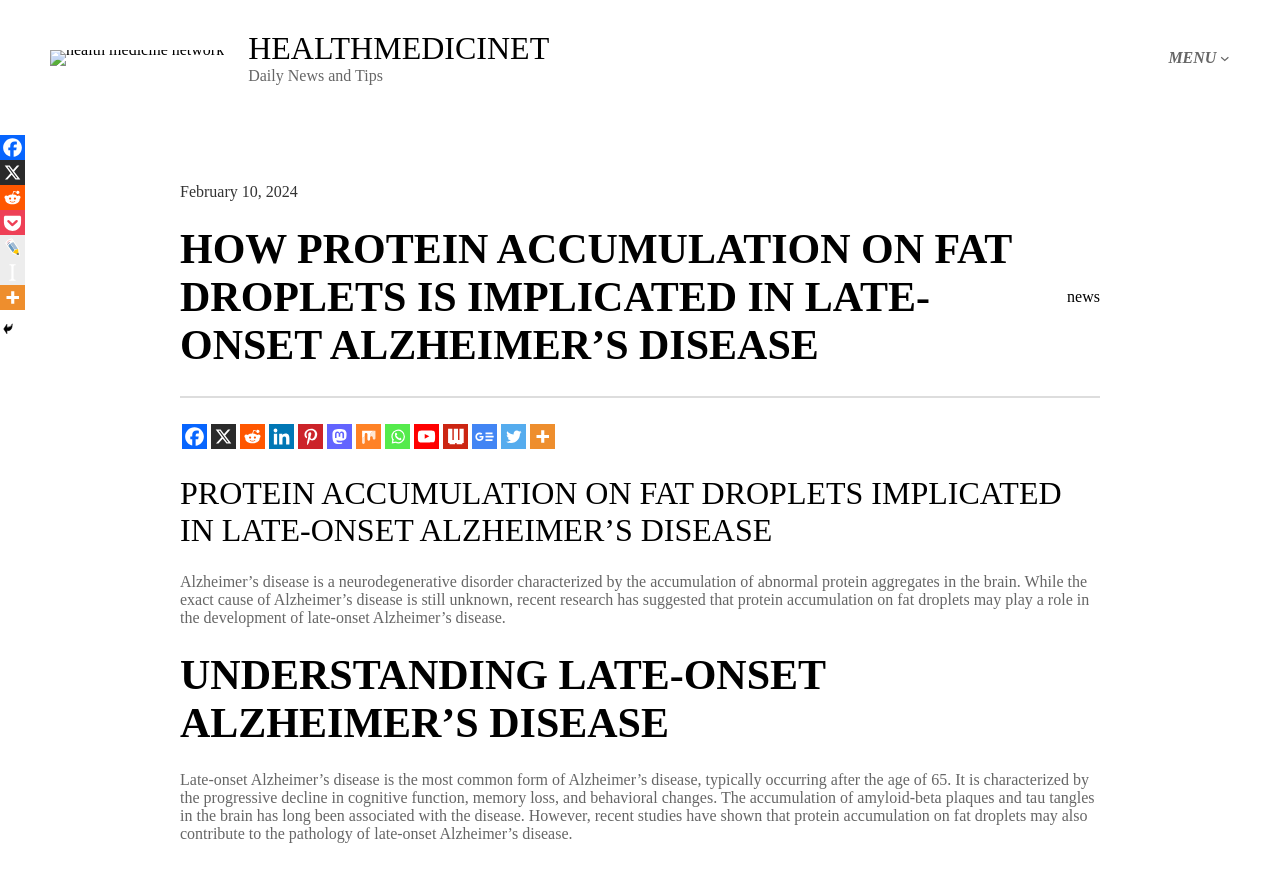Locate the bounding box coordinates of the element that should be clicked to execute the following instruction: "Click the 'More' link".

[0.414, 0.486, 0.434, 0.514]